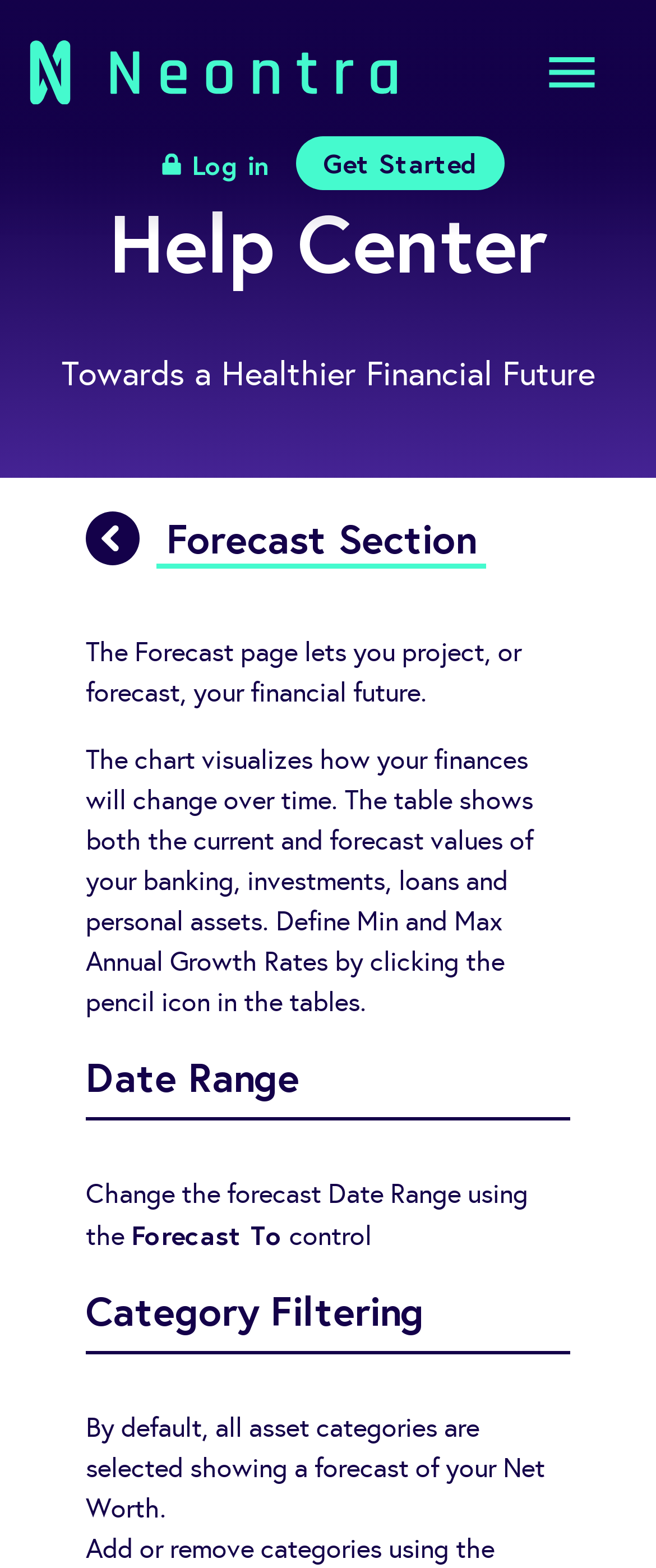What is the purpose of the 'Get Started' link?
Look at the screenshot and give a one-word or phrase answer.

Start using Neontra